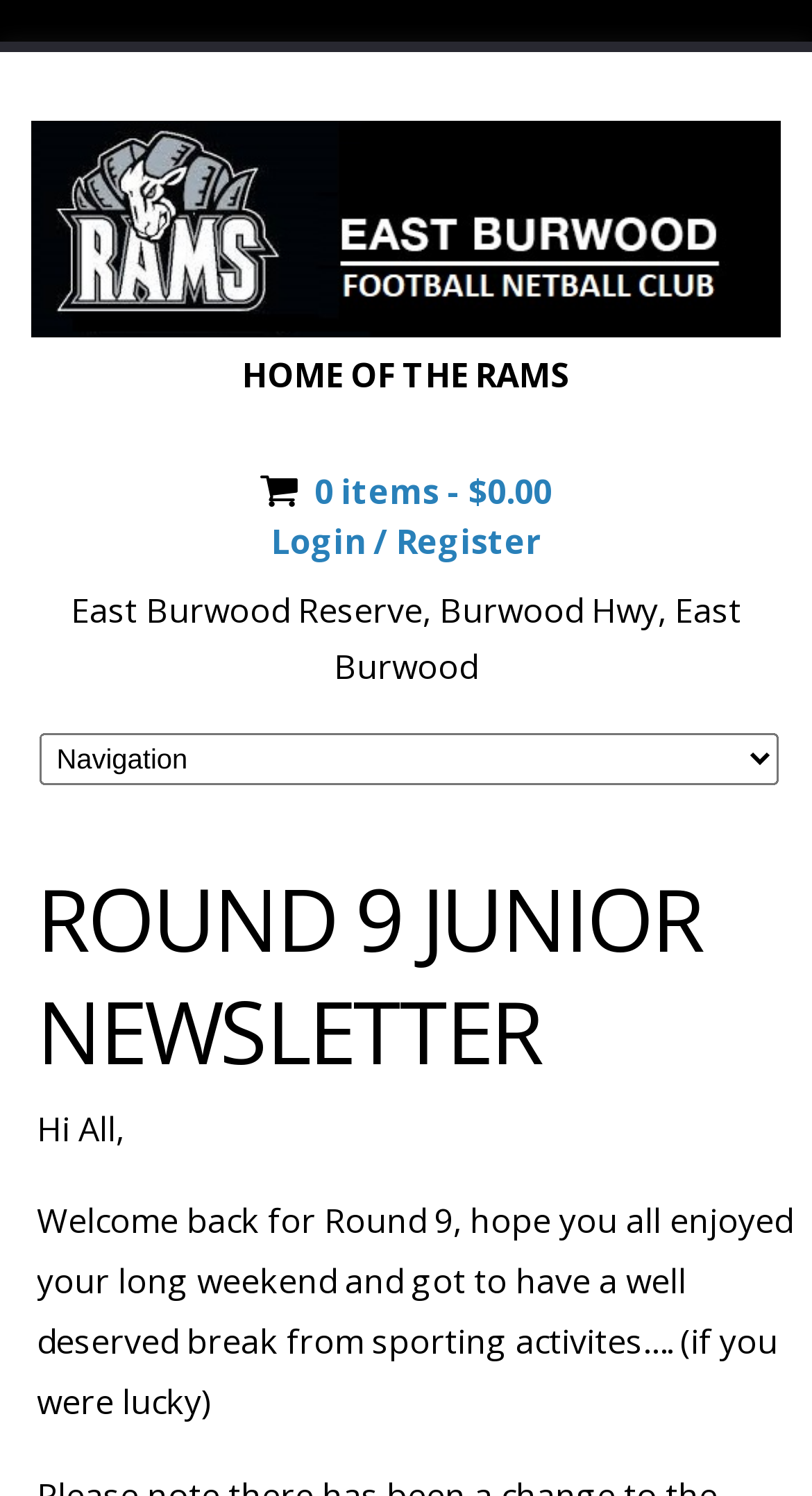Using the element description: "parent_node: HOME OF THE RAMS", determine the bounding box coordinates for the specified UI element. The coordinates should be four float numbers between 0 and 1, [left, top, right, bottom].

[0.039, 0.068, 0.961, 0.163]